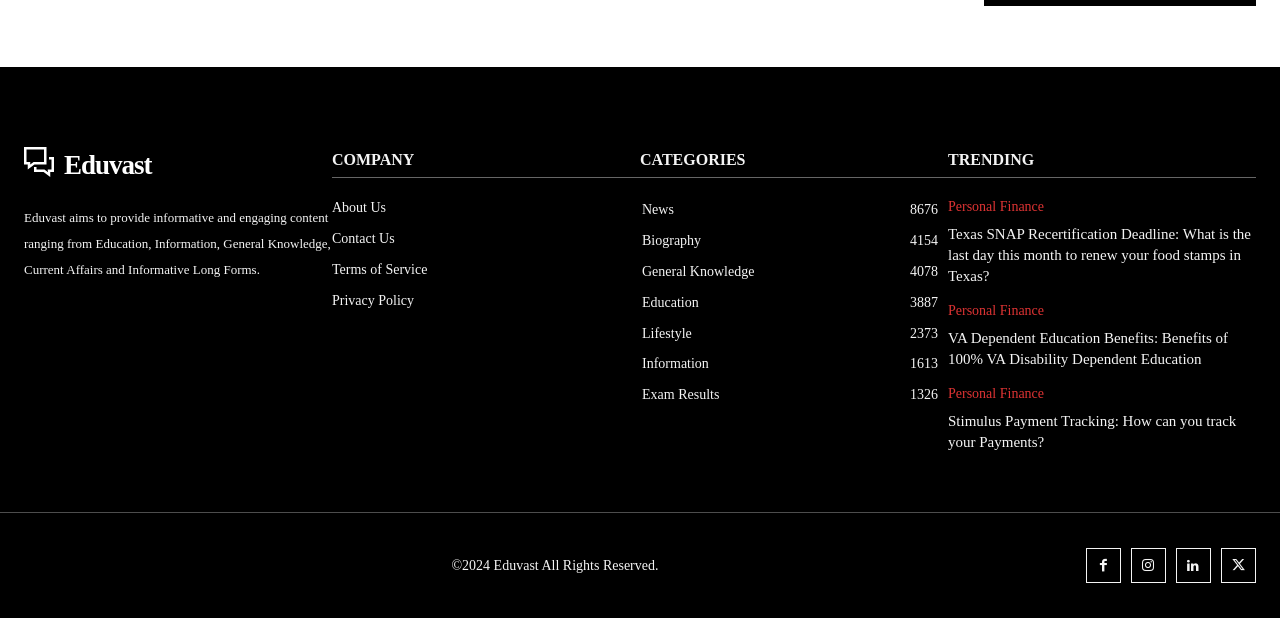What is the purpose of the website?
Please provide a single word or phrase as your answer based on the image.

Provide informative content